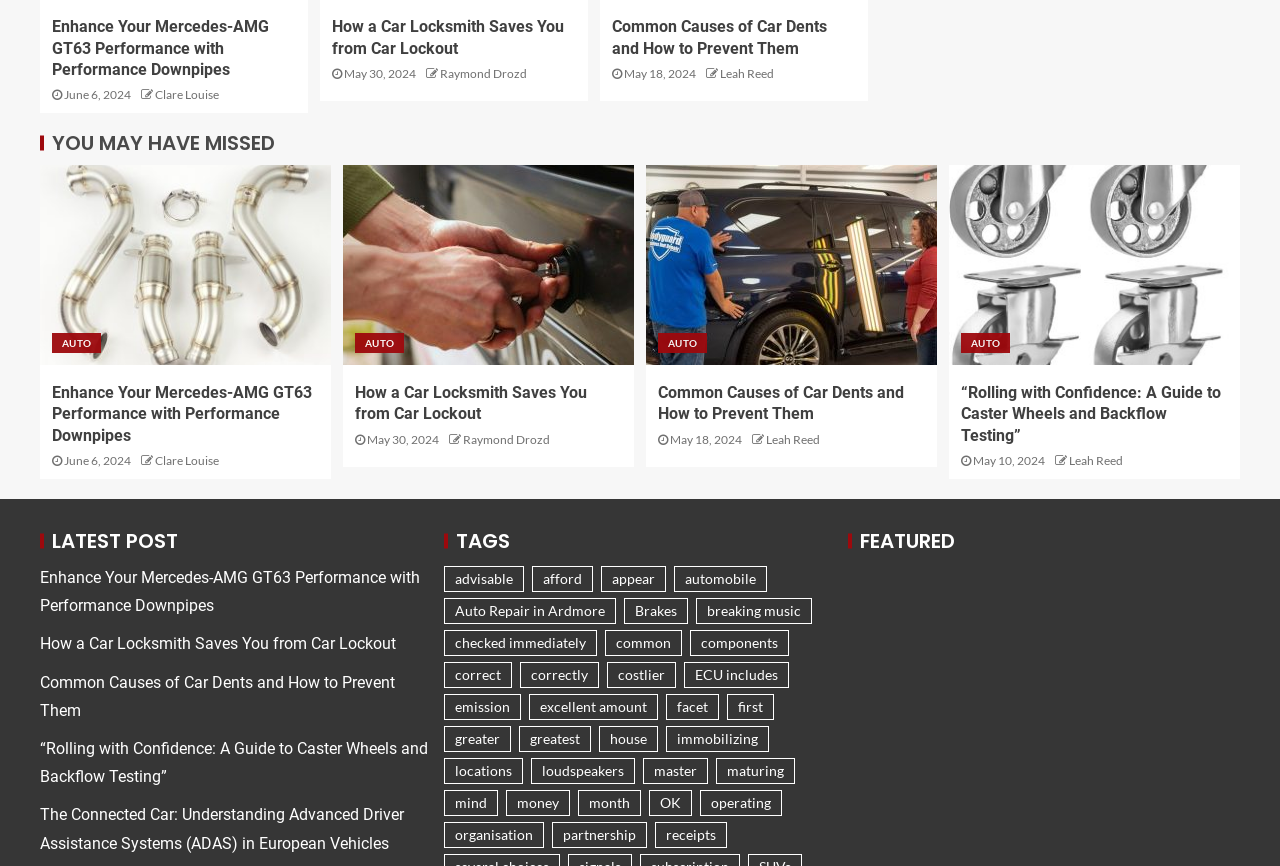Please specify the bounding box coordinates for the clickable region that will help you carry out the instruction: "View the latest post".

[0.031, 0.613, 0.338, 0.636]